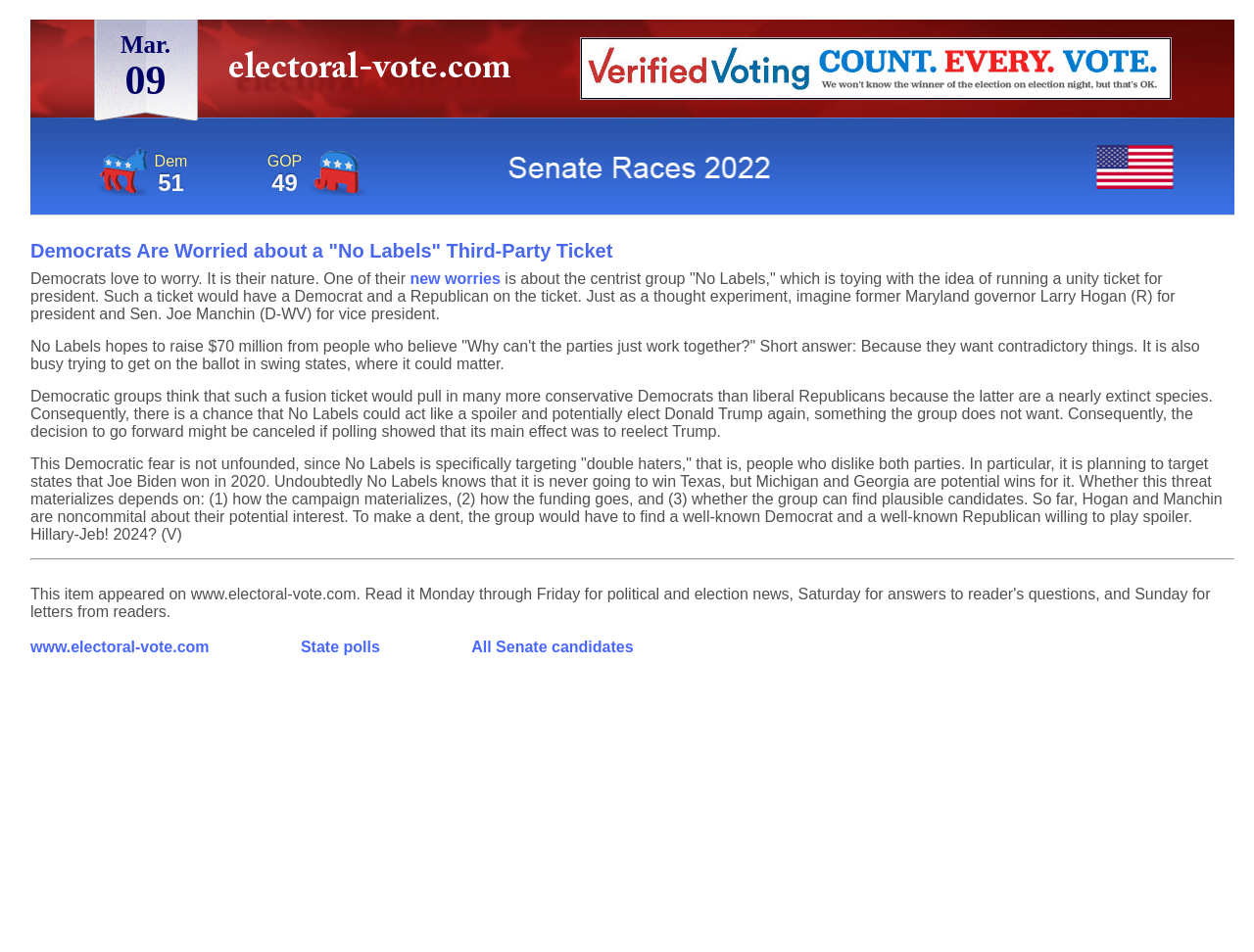What is the purpose of the 'State polls' link?
By examining the image, provide a one-word or phrase answer.

to access state polls